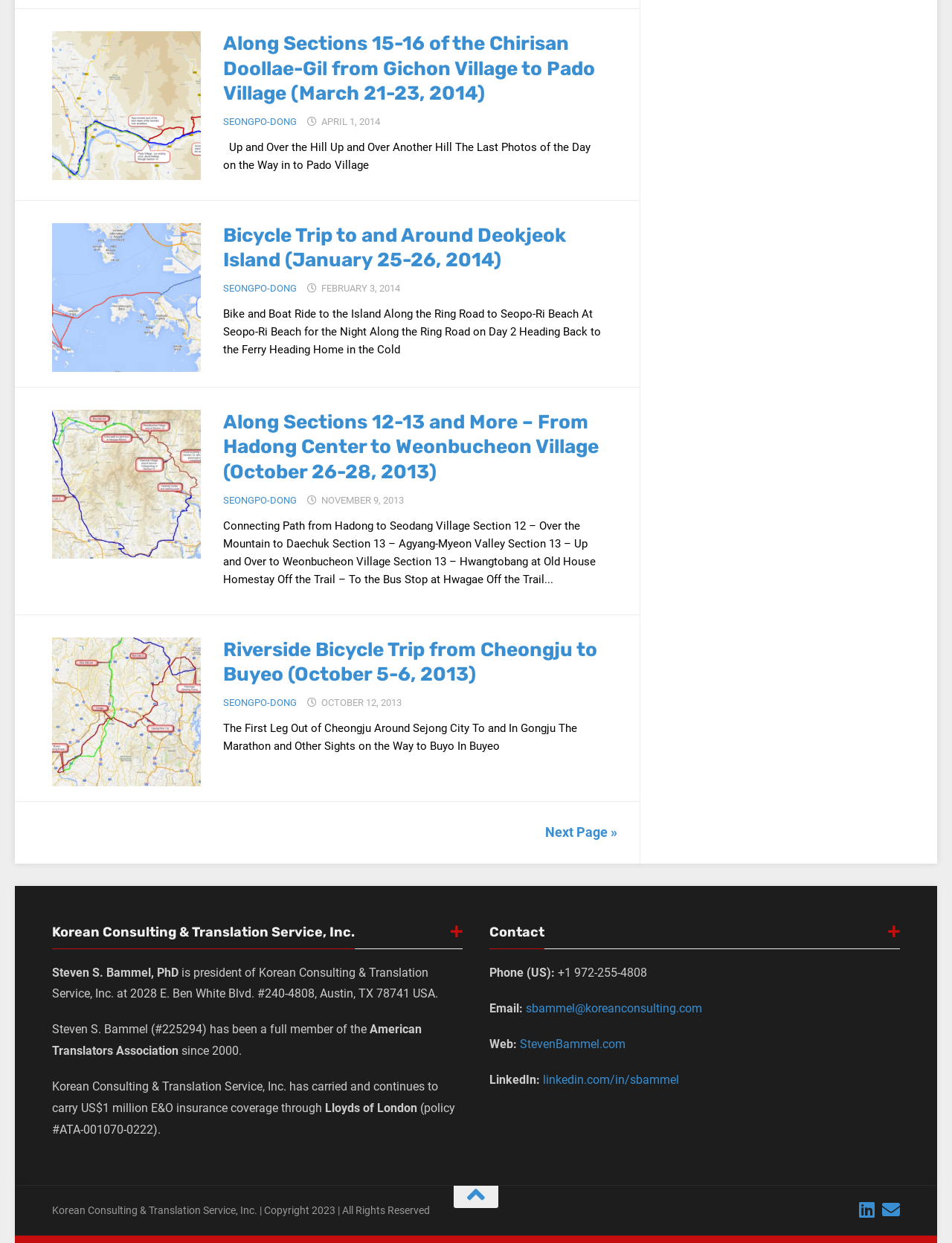Can you pinpoint the bounding box coordinates for the clickable element required for this instruction: "Click on the 'Contact' heading"? The coordinates should be four float numbers between 0 and 1, i.e., [left, top, right, bottom].

[0.475, 0.743, 0.984, 0.763]